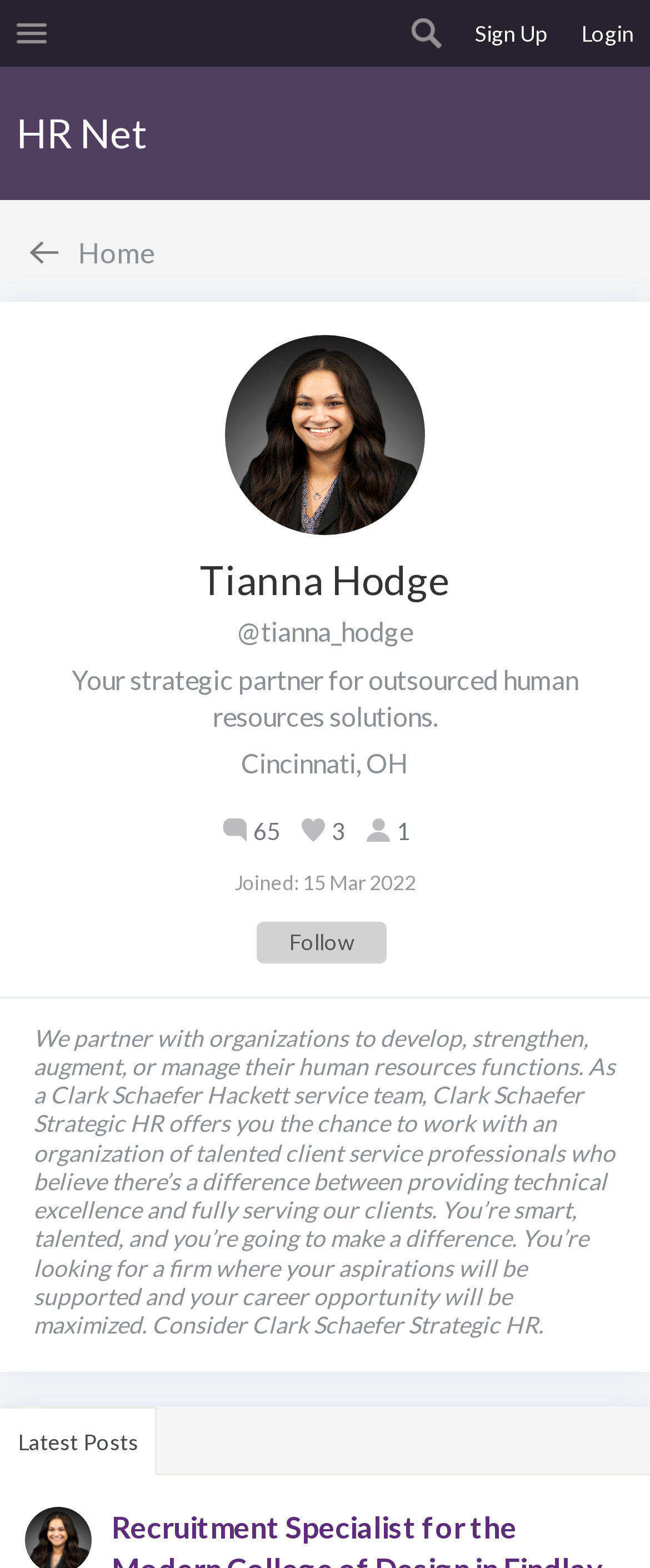What is the name of the company Tianna Hodge works for?
Give a one-word or short-phrase answer derived from the screenshot.

Clark Schaefer Strategic HR